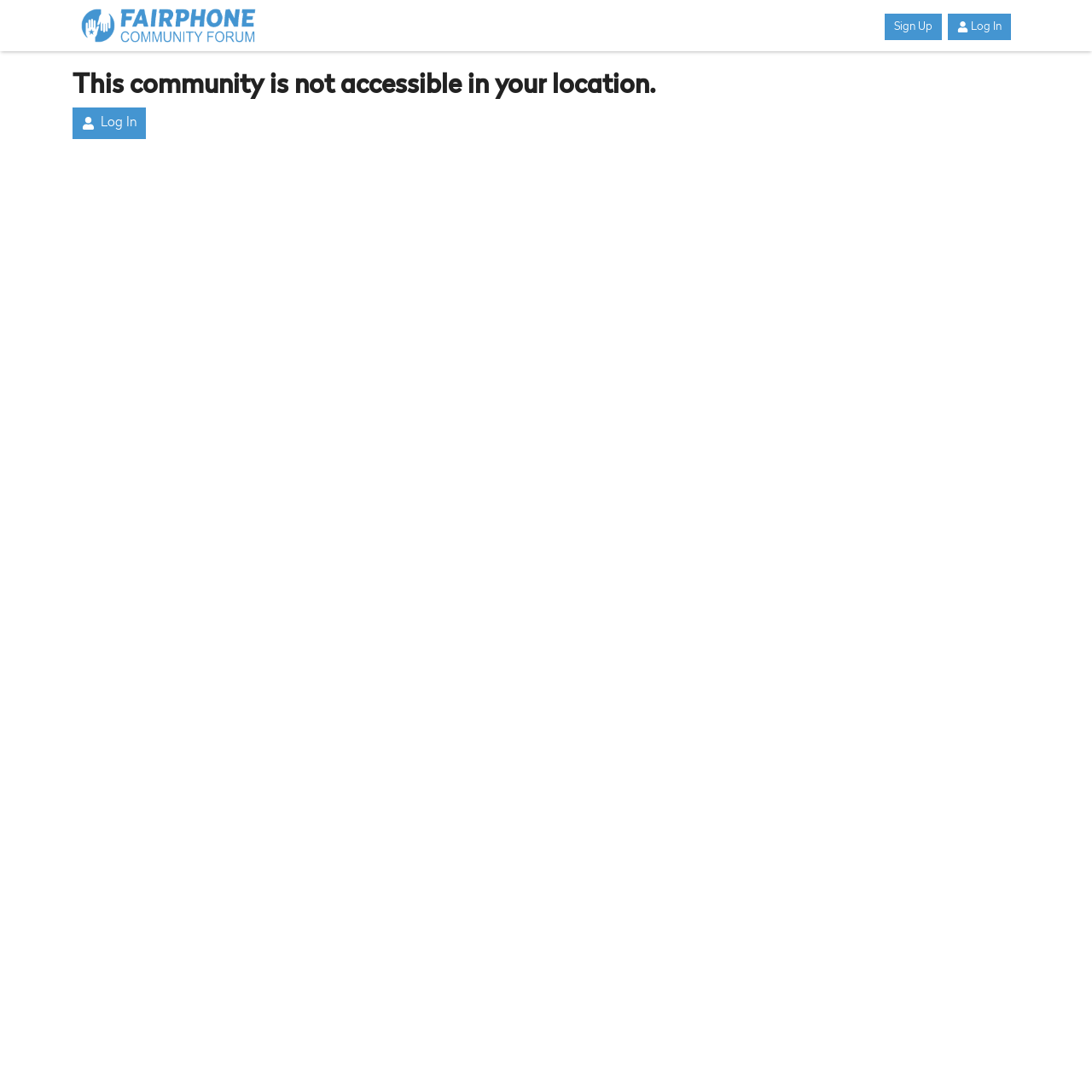Refer to the image and provide an in-depth answer to the question: 
What is the position of the 'Sign Up' link?

I analyzed the bounding box coordinates of the 'Sign Up' link and found that its y1 and y2 values are relatively small, indicating that it is located at the top of the page. Its x1 and x2 values are also relatively large, indicating that it is positioned on the right side of the page.